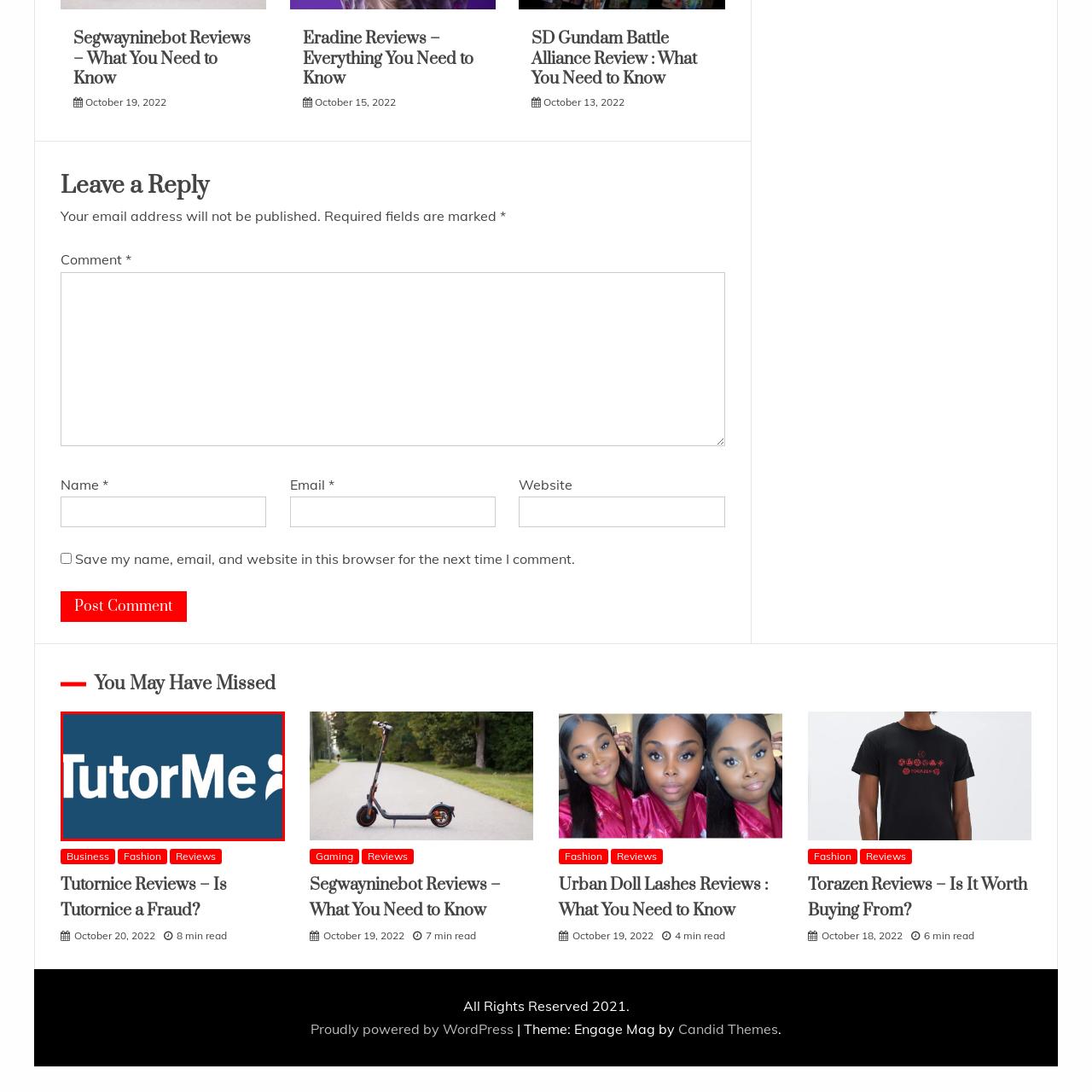Detail the visual elements present in the red-framed section of the image.

The image features the logo of "TutorMe," a platform designed to provide online tutoring services. The logo is prominently displayed against a deep blue background, with "TutorMe" written in bold, white font. Accompanying the text is an abstract icon that represents a person, enhancing the focus on education and personalized learning. This image likely serves to highlight the brand in a section related to "Tutornice Reviews" on a webpage. It encapsulates the essence of tutoring and support that the service aims to offer to its users.